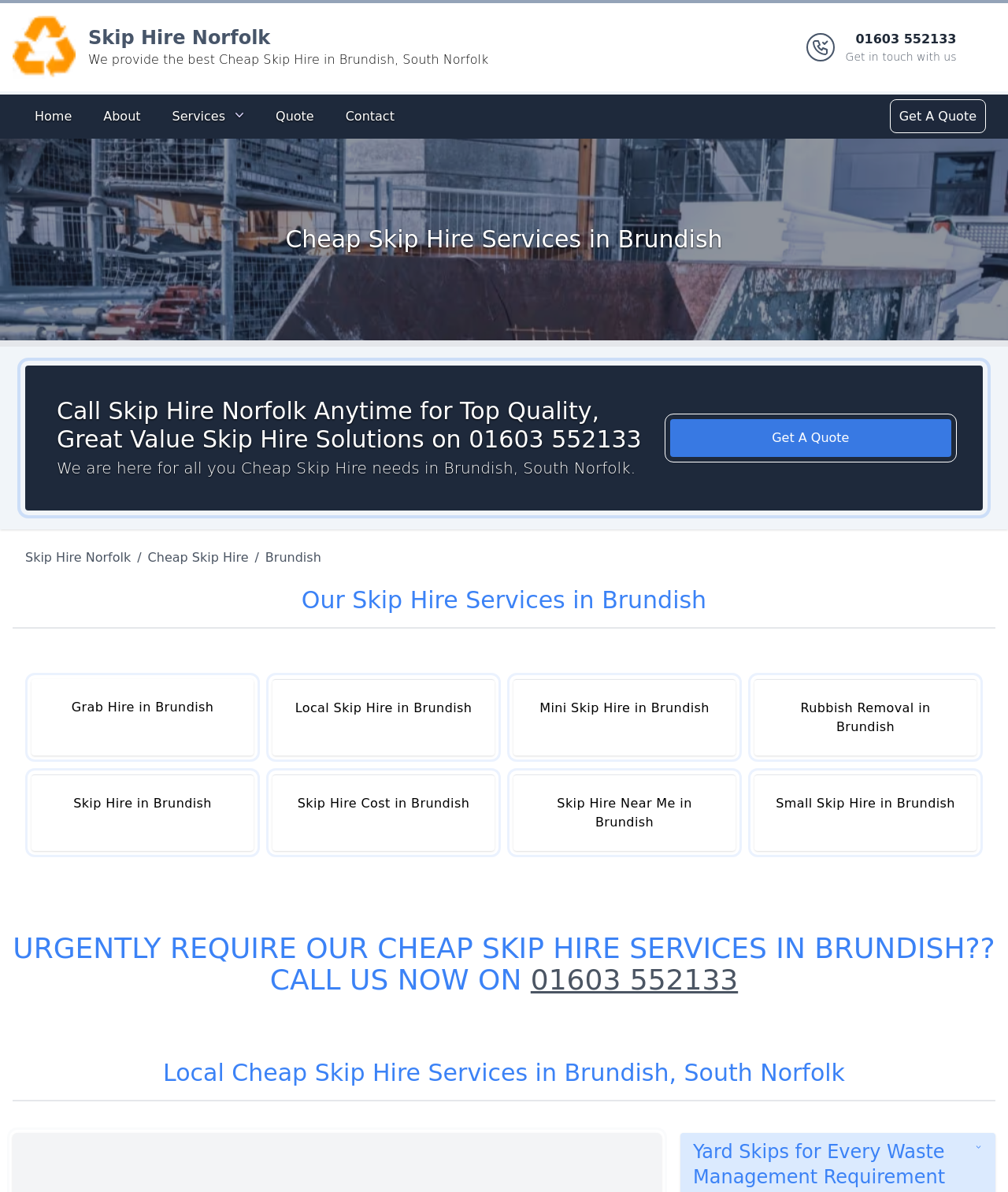Please provide the bounding box coordinates for the UI element as described: "Mini Skip Hire in Brundish". The coordinates must be four floats between 0 and 1, represented as [left, top, right, bottom].

[0.509, 0.57, 0.73, 0.634]